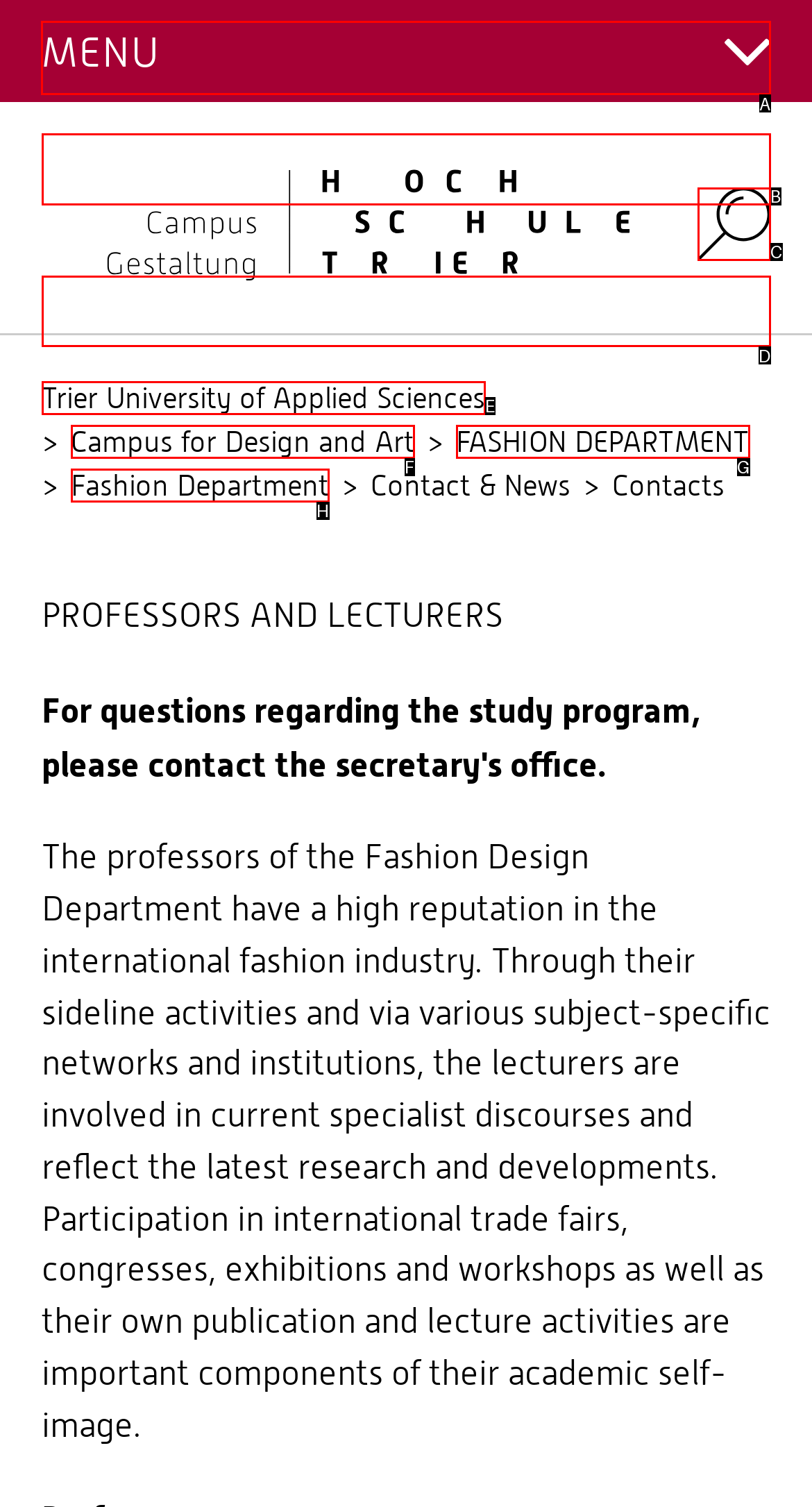Determine the HTML element to click for the instruction: Click on the 'Apply for Master in Fashion Design' link.
Answer with the letter corresponding to the correct choice from the provided options.

A